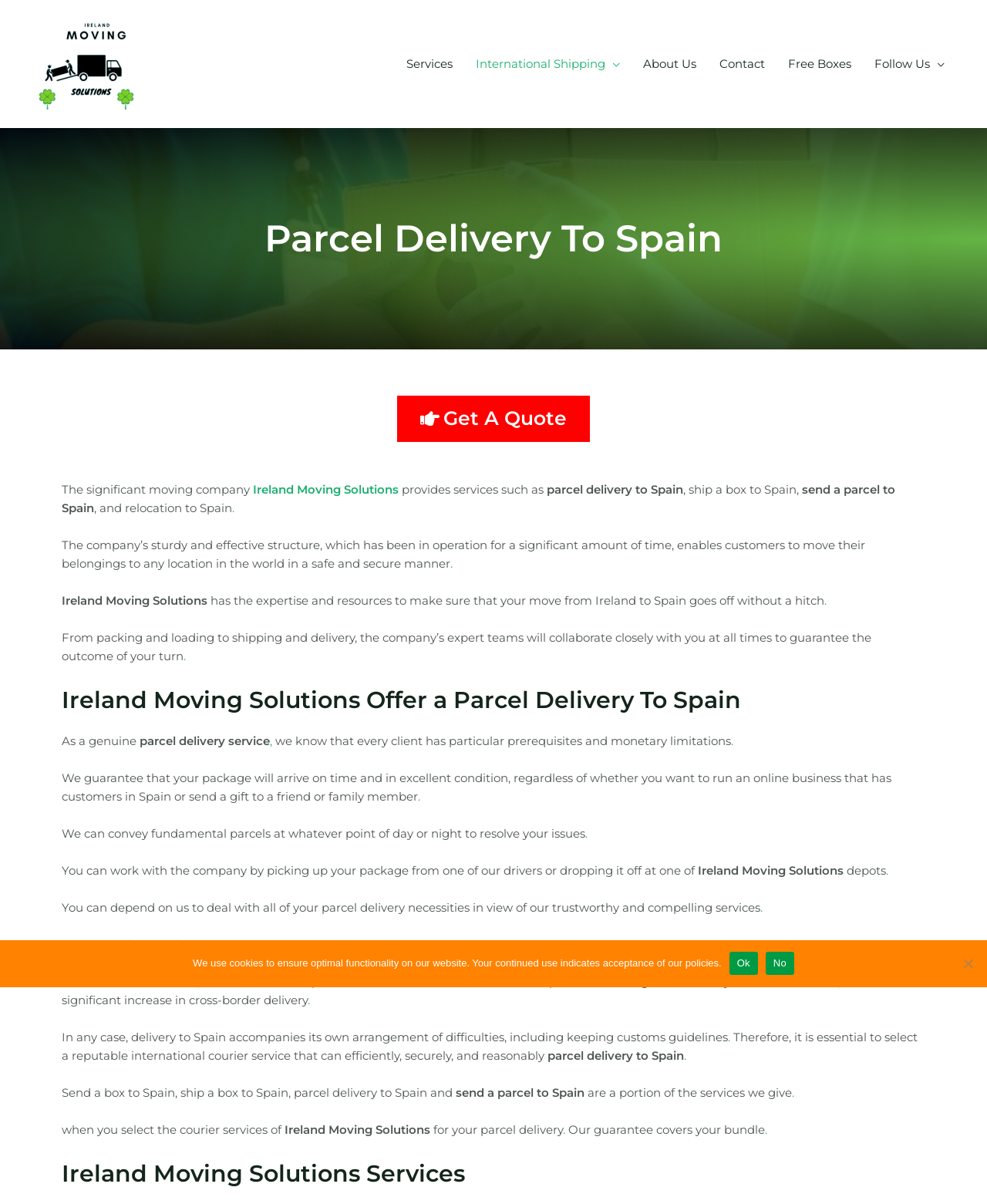Please identify the bounding box coordinates of the clickable element to fulfill the following instruction: "Go to Services". The coordinates should be four float numbers between 0 and 1, i.e., [left, top, right, bottom].

[0.4, 0.031, 0.47, 0.076]